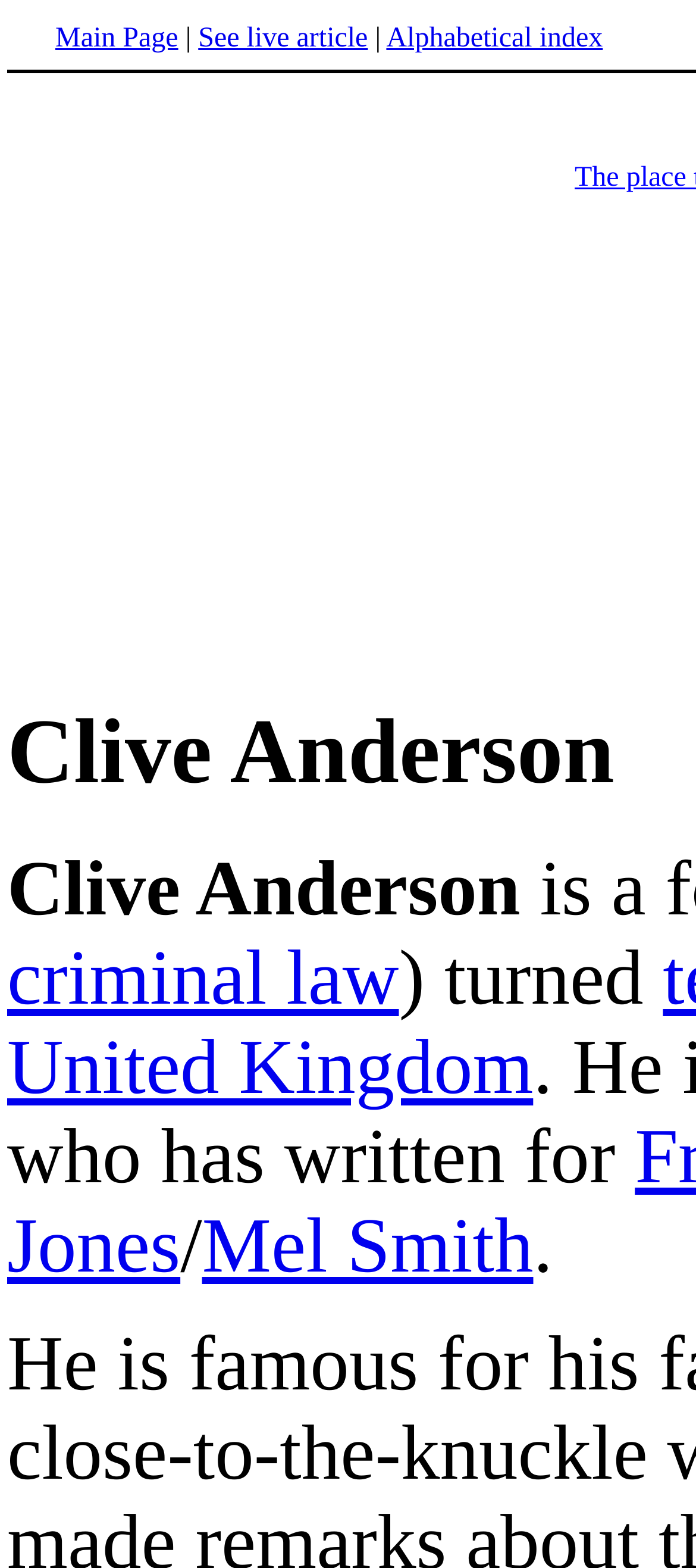What is the second link on the top? Look at the image and give a one-word or short phrase answer.

See live article